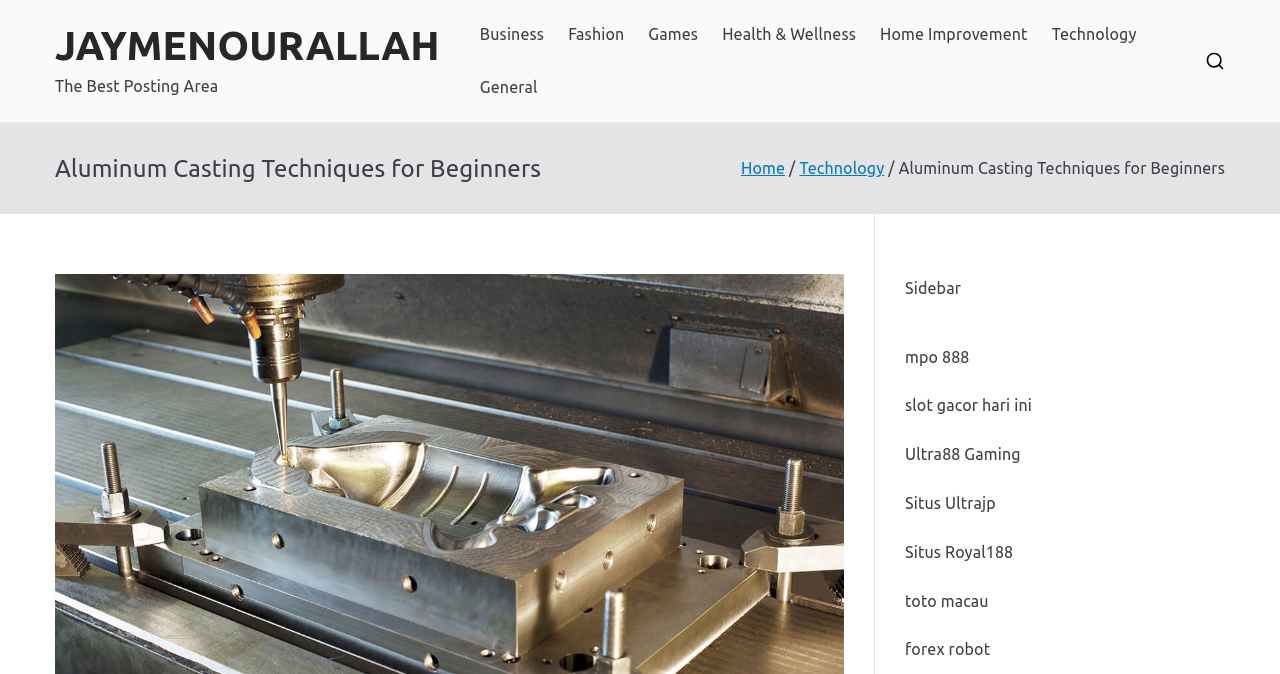Please look at the image and answer the question with a detailed explanation: How many links are in the top navigation bar?

I counted the number of links in the top navigation bar, which are 'Business', 'Fashion', 'Games', 'Health & Wellness', 'Home Improvement', 'Technology', and 'General'. There are 7 links in total.